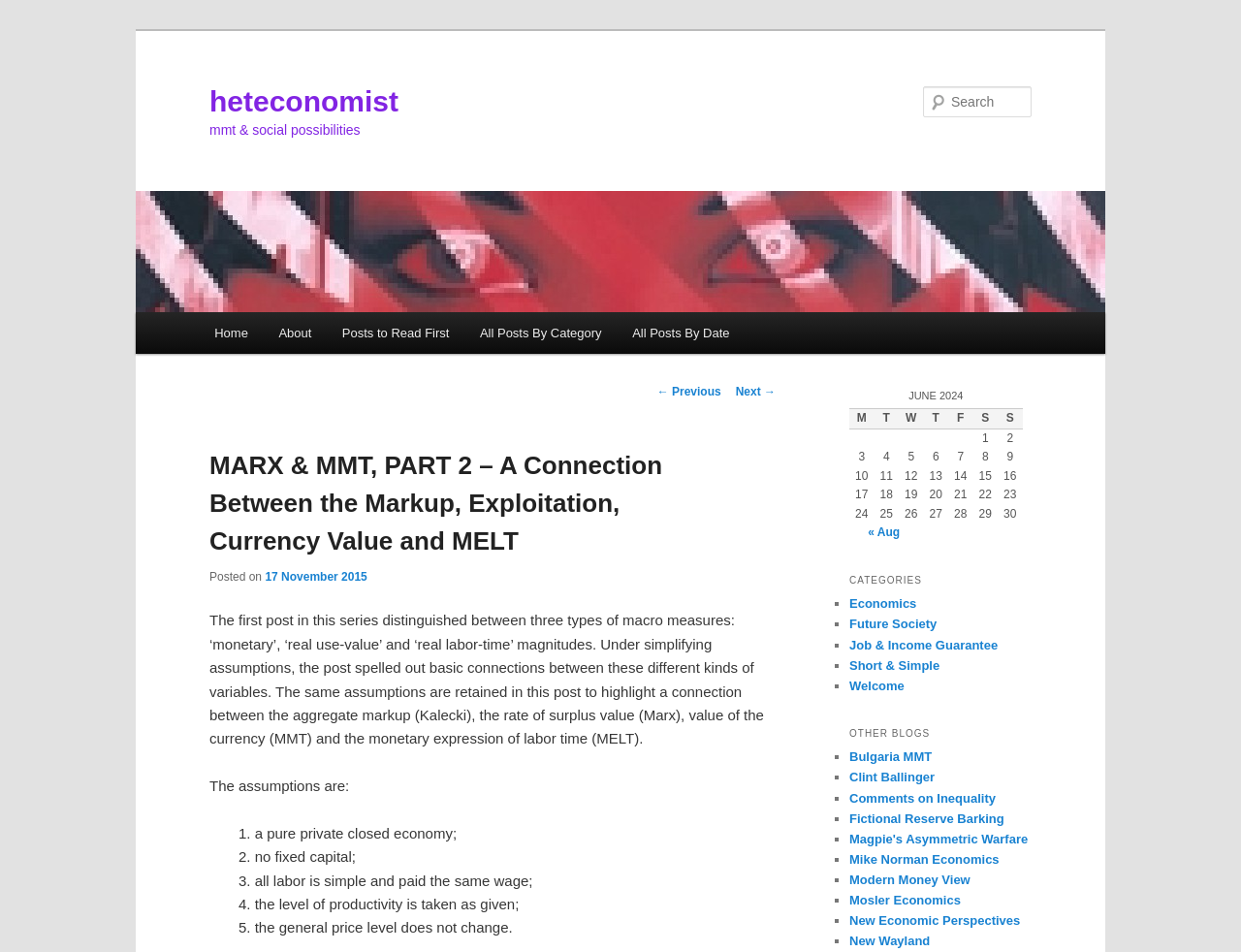Give a concise answer using only one word or phrase for this question:
How many columns are in the table?

7